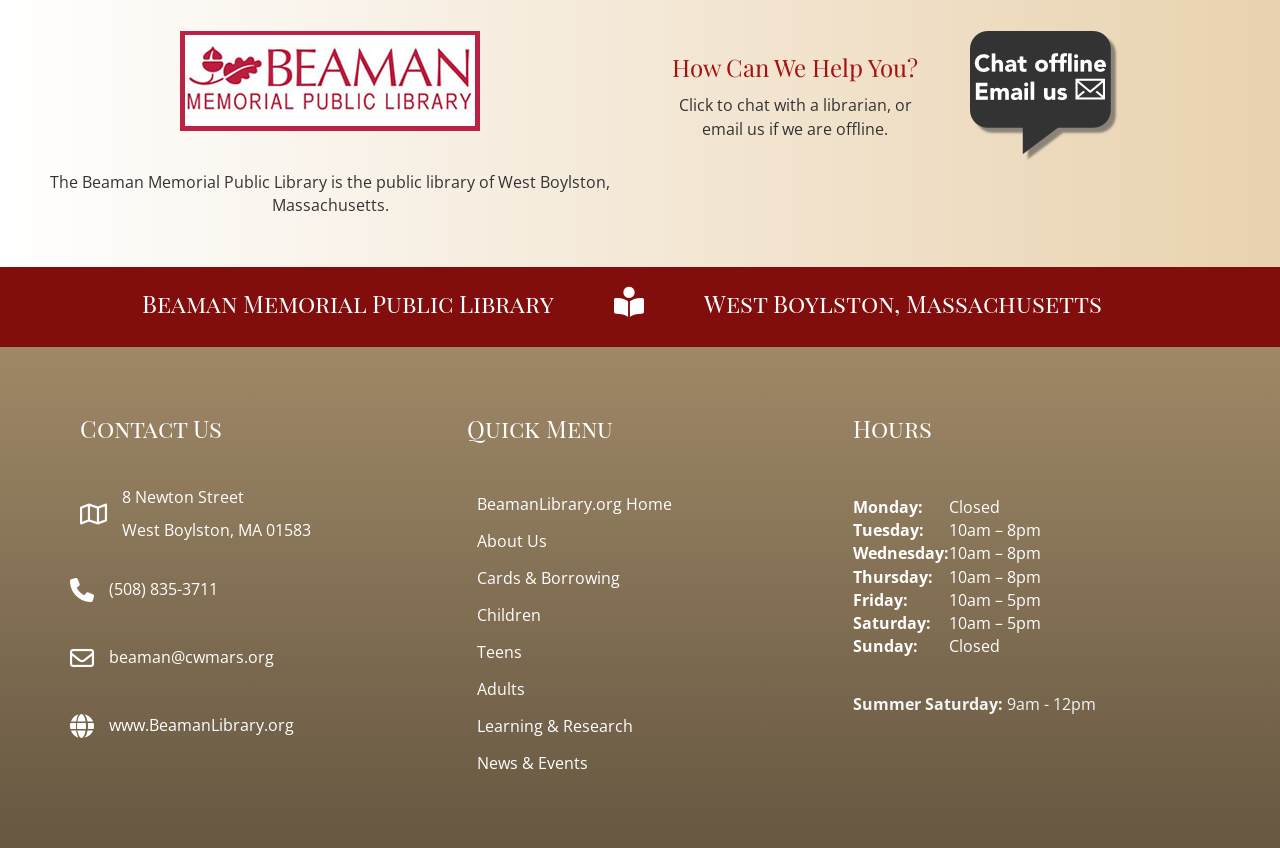Please locate the UI element described by "alt="chat is offline. email us."" and provide its bounding box coordinates.

[0.758, 0.1, 0.875, 0.126]